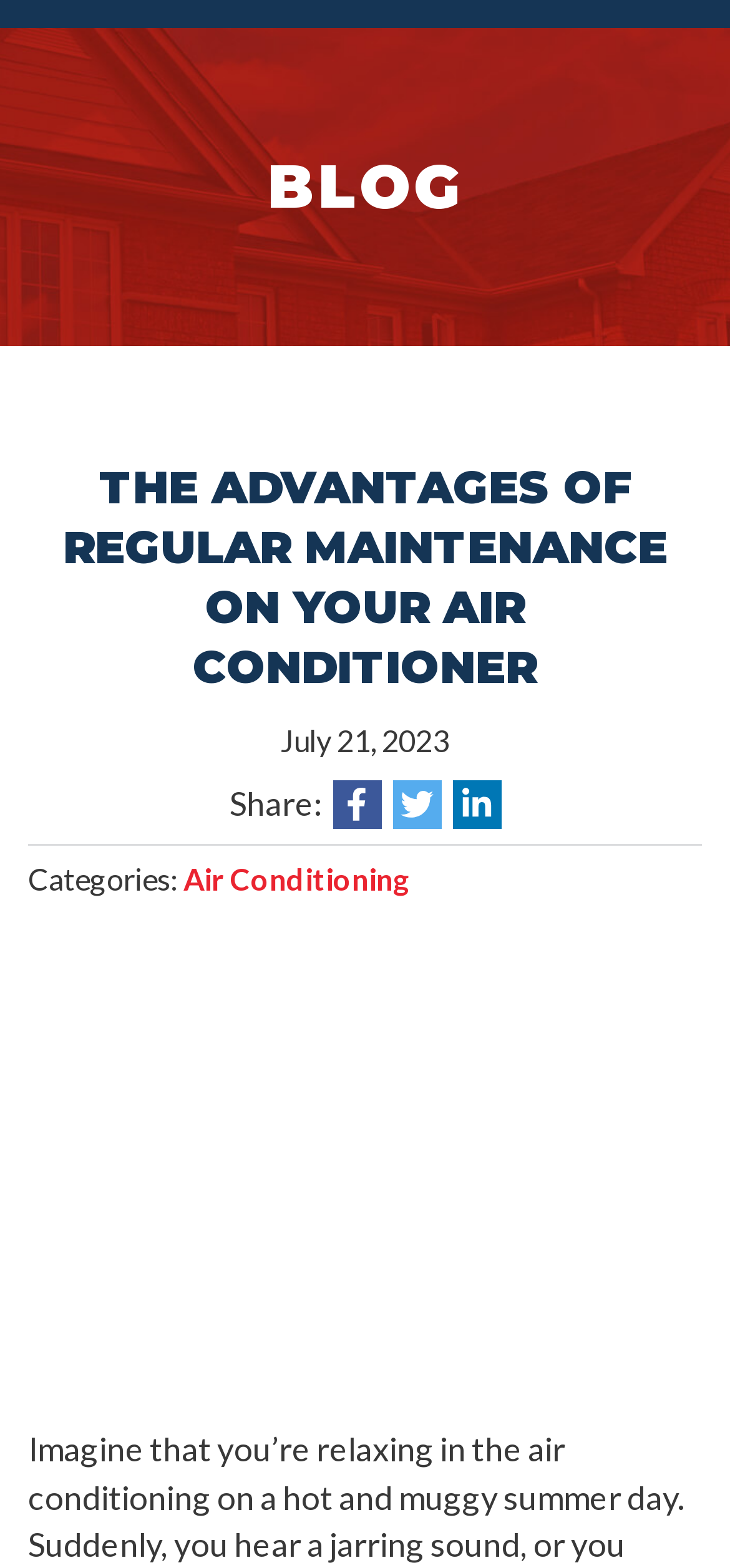Using the element description: "Follow us on Twitter", determine the bounding box coordinates. The coordinates should be in the format [left, top, right, bottom], with values between 0 and 1.

None